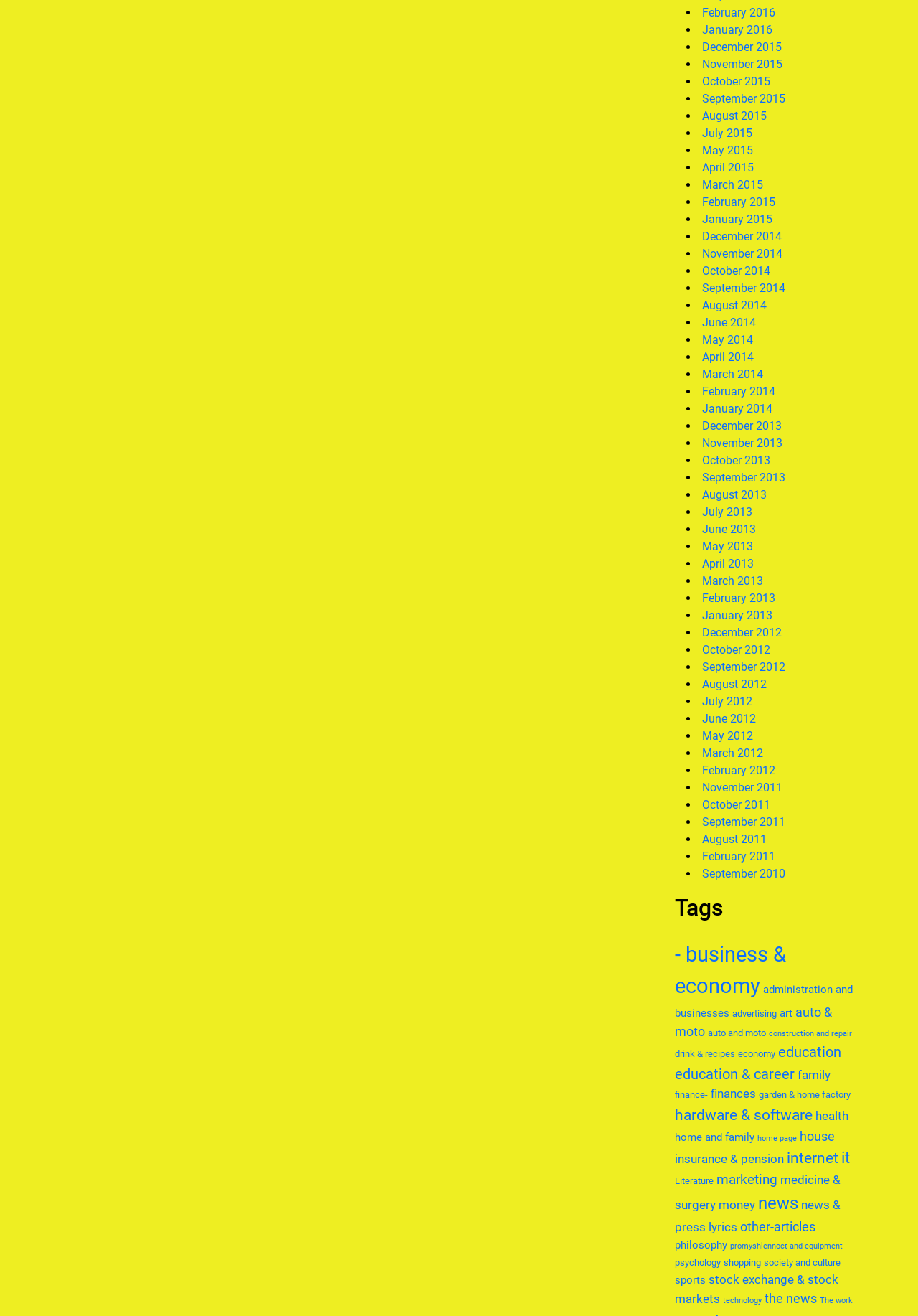Given the element description "garden & home factory" in the screenshot, predict the bounding box coordinates of that UI element.

[0.827, 0.828, 0.927, 0.836]